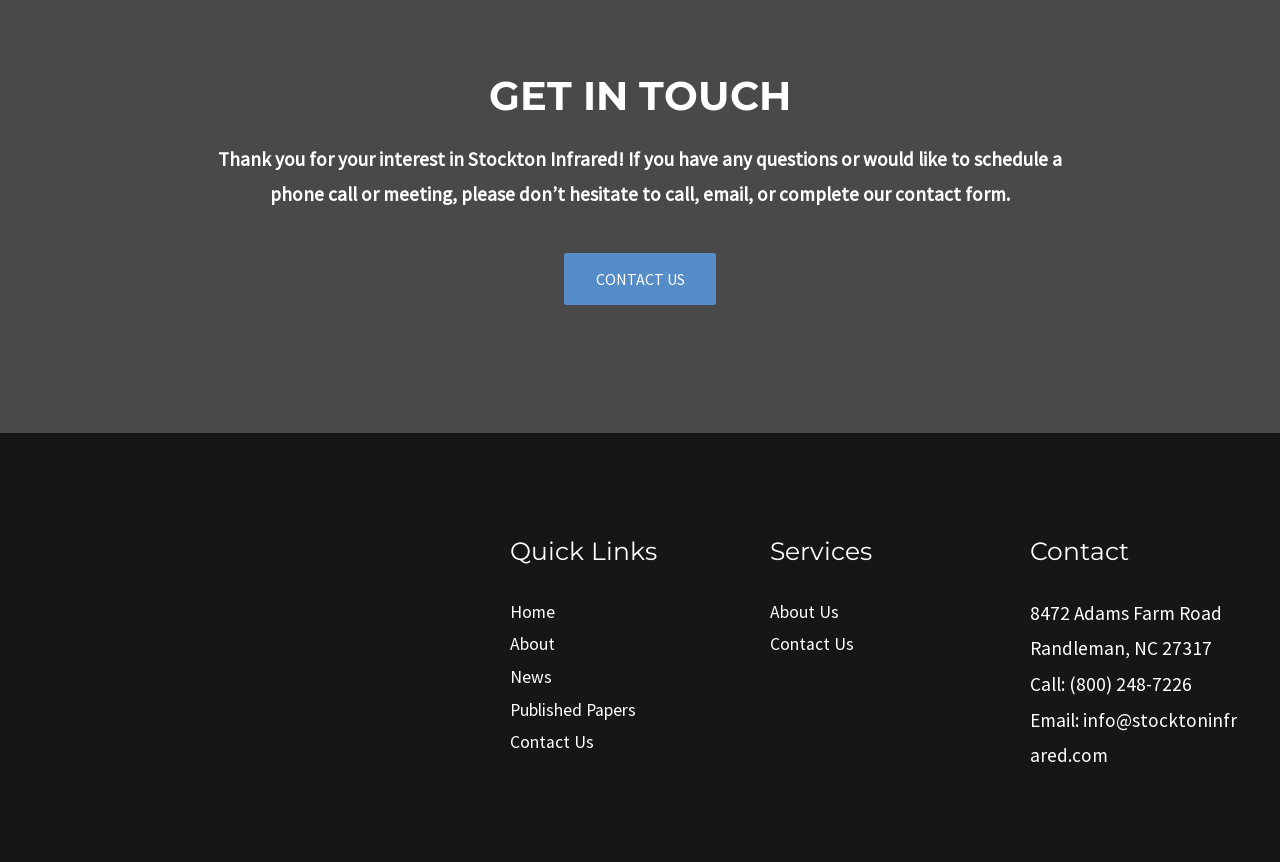What is the purpose of the 'CONTACT US' link?
Answer the question with just one word or phrase using the image.

To contact Stockton Infrared